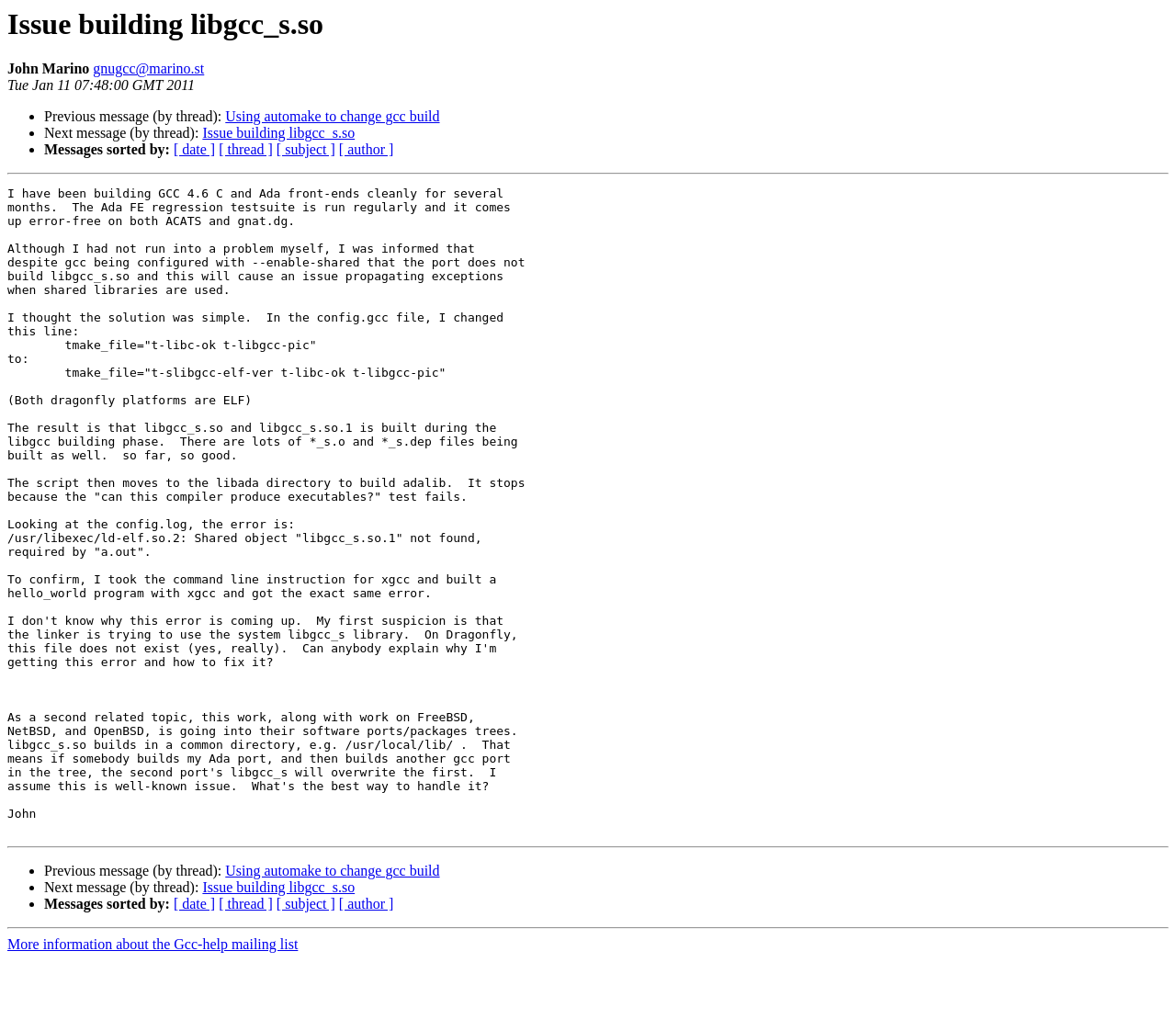For the given element description gnugcc@marino.st, determine the bounding box coordinates of the UI element. The coordinates should follow the format (top-left x, top-left y, bottom-right x, bottom-right y) and be within the range of 0 to 1.

[0.079, 0.06, 0.174, 0.075]